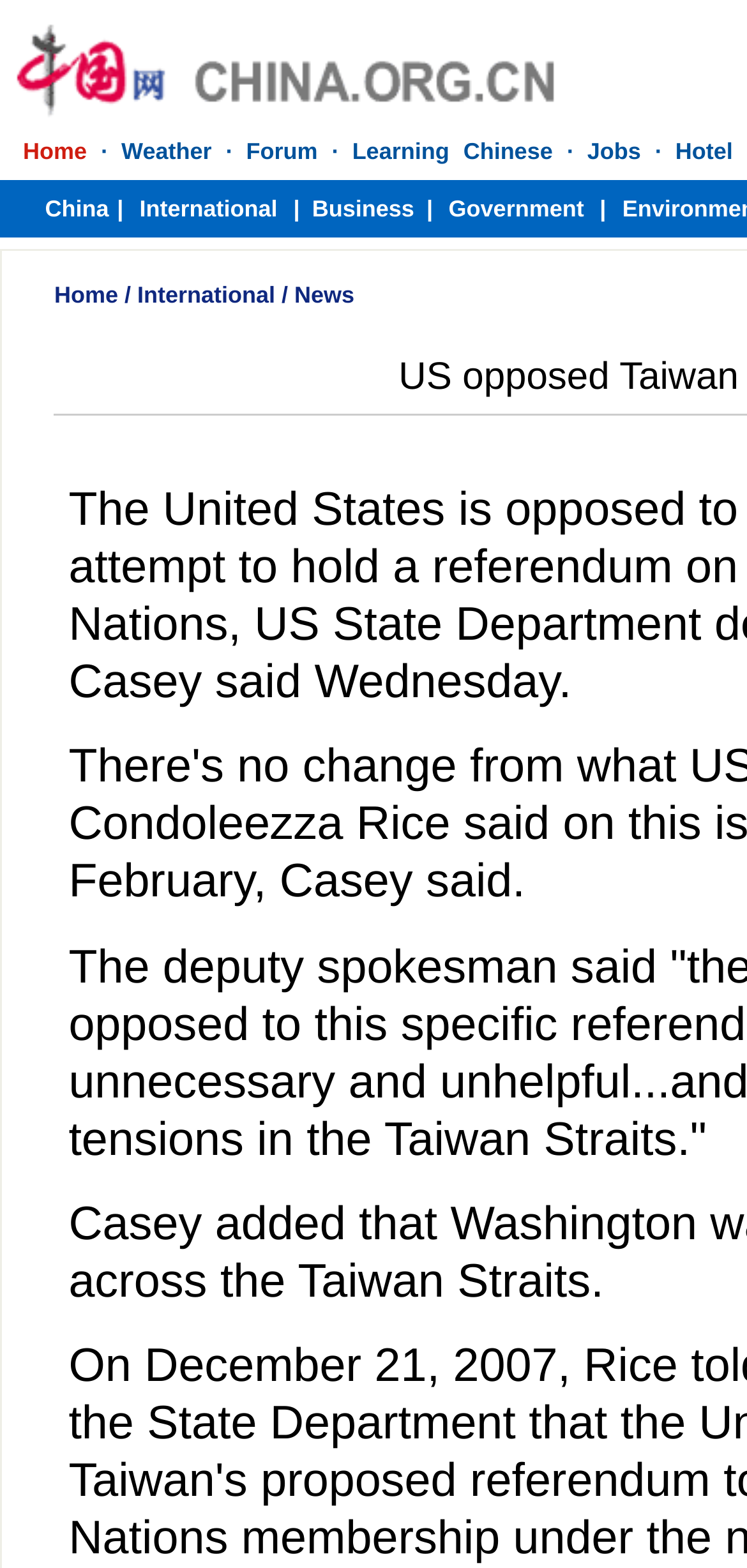Given the element description, predict the bounding box coordinates in the format (top-left x, top-left y, bottom-right x, bottom-right y). Make sure all values are between 0 and 1. Here is the element description: Home

[0.073, 0.18, 0.158, 0.197]